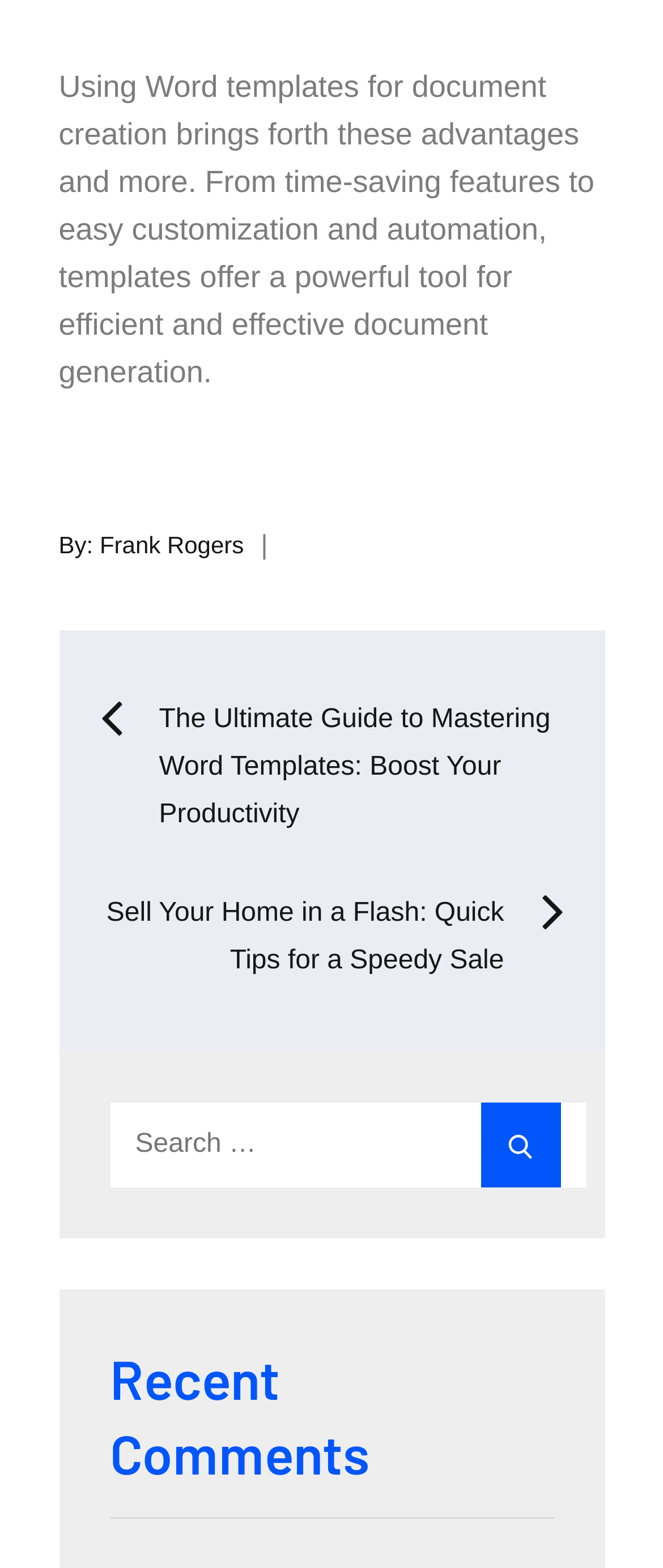Identify the bounding box for the described UI element: "Search".

[0.724, 0.703, 0.845, 0.757]